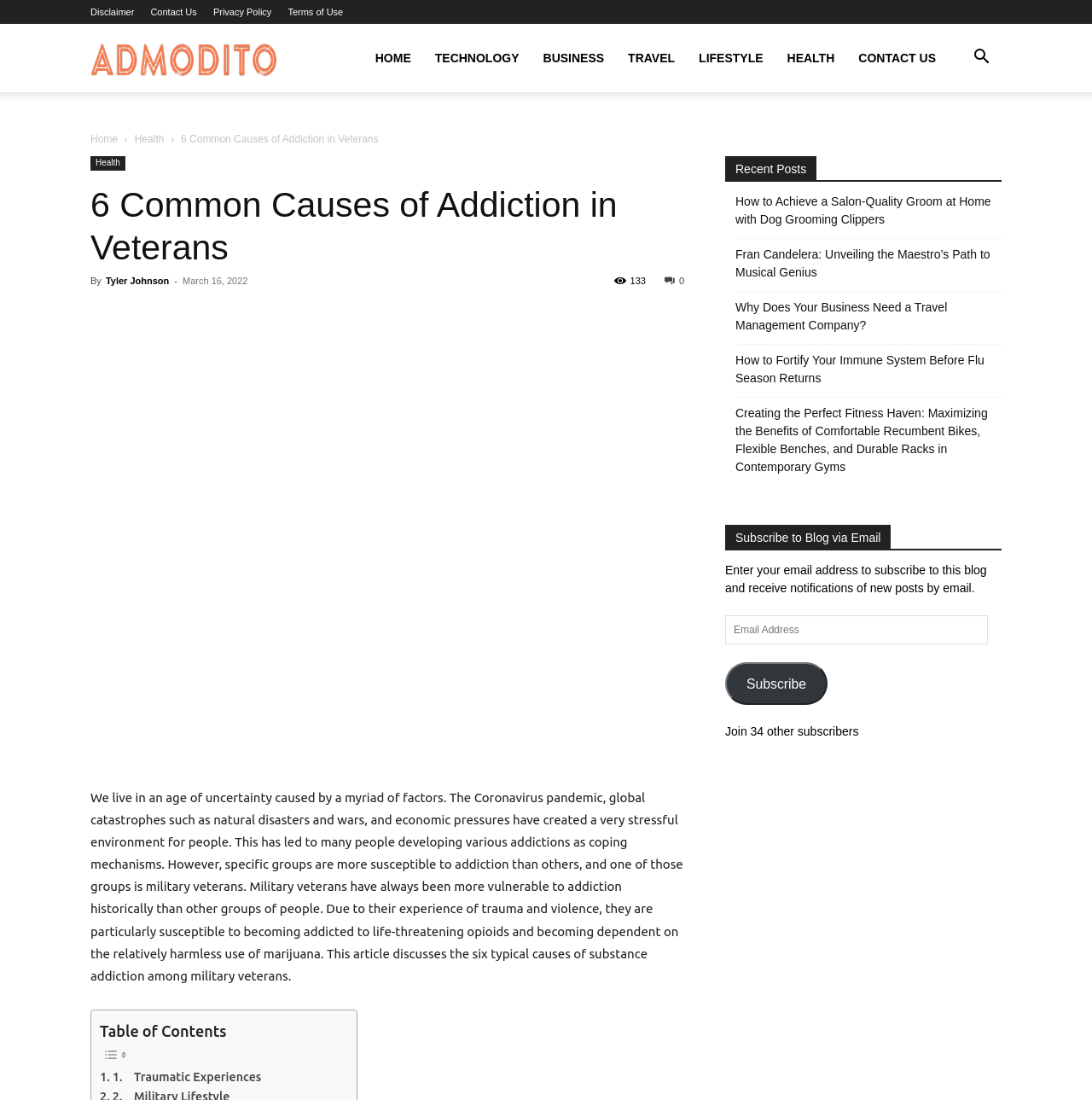Respond with a single word or short phrase to the following question: 
How many subscribers does the blog have?

34